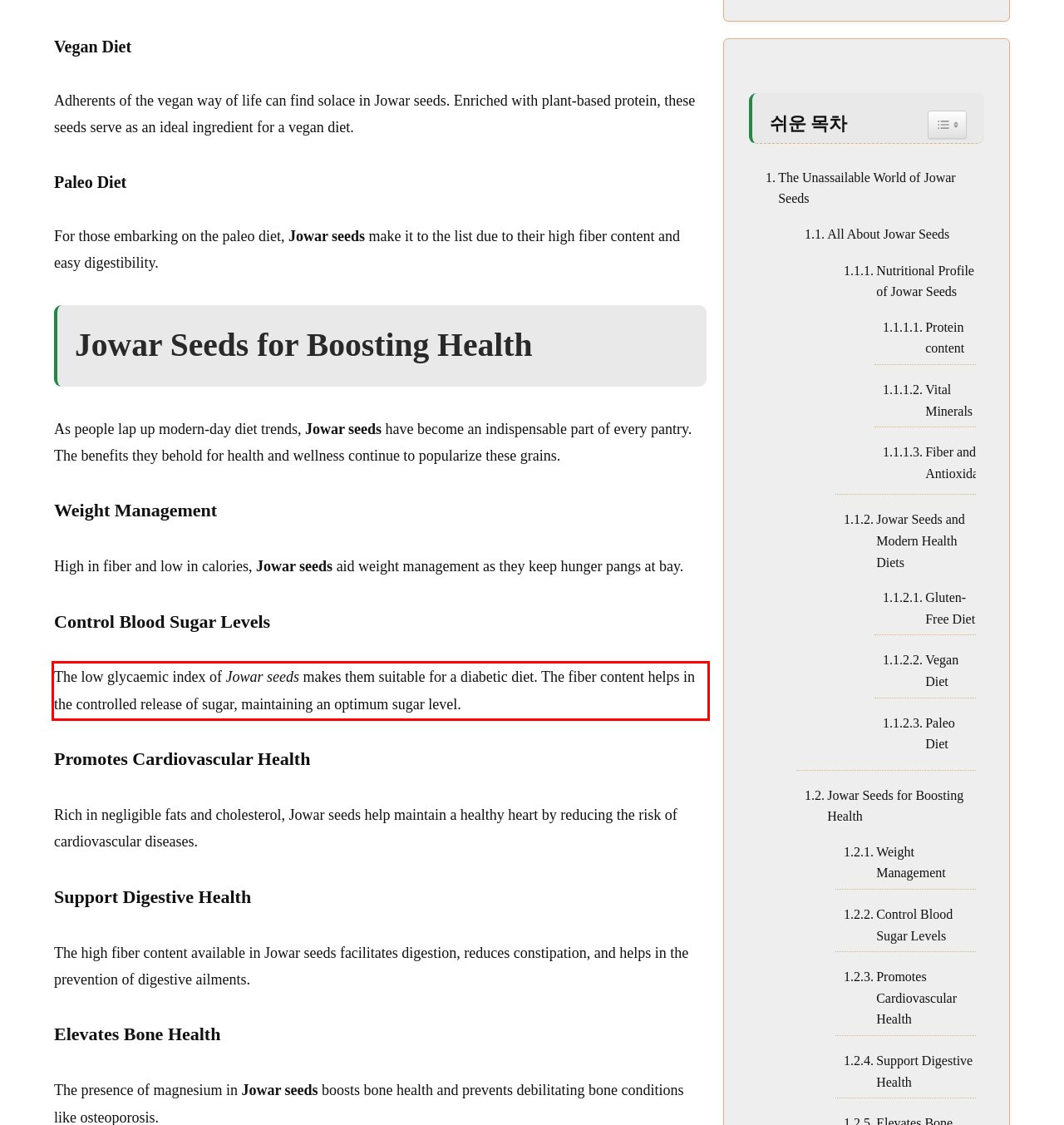In the screenshot of the webpage, find the red bounding box and perform OCR to obtain the text content restricted within this red bounding box.

The low glycaemic index of Jowar seeds makes them suitable for a diabetic diet. The fiber content helps in the controlled release of sugar, maintaining an optimum sugar level.